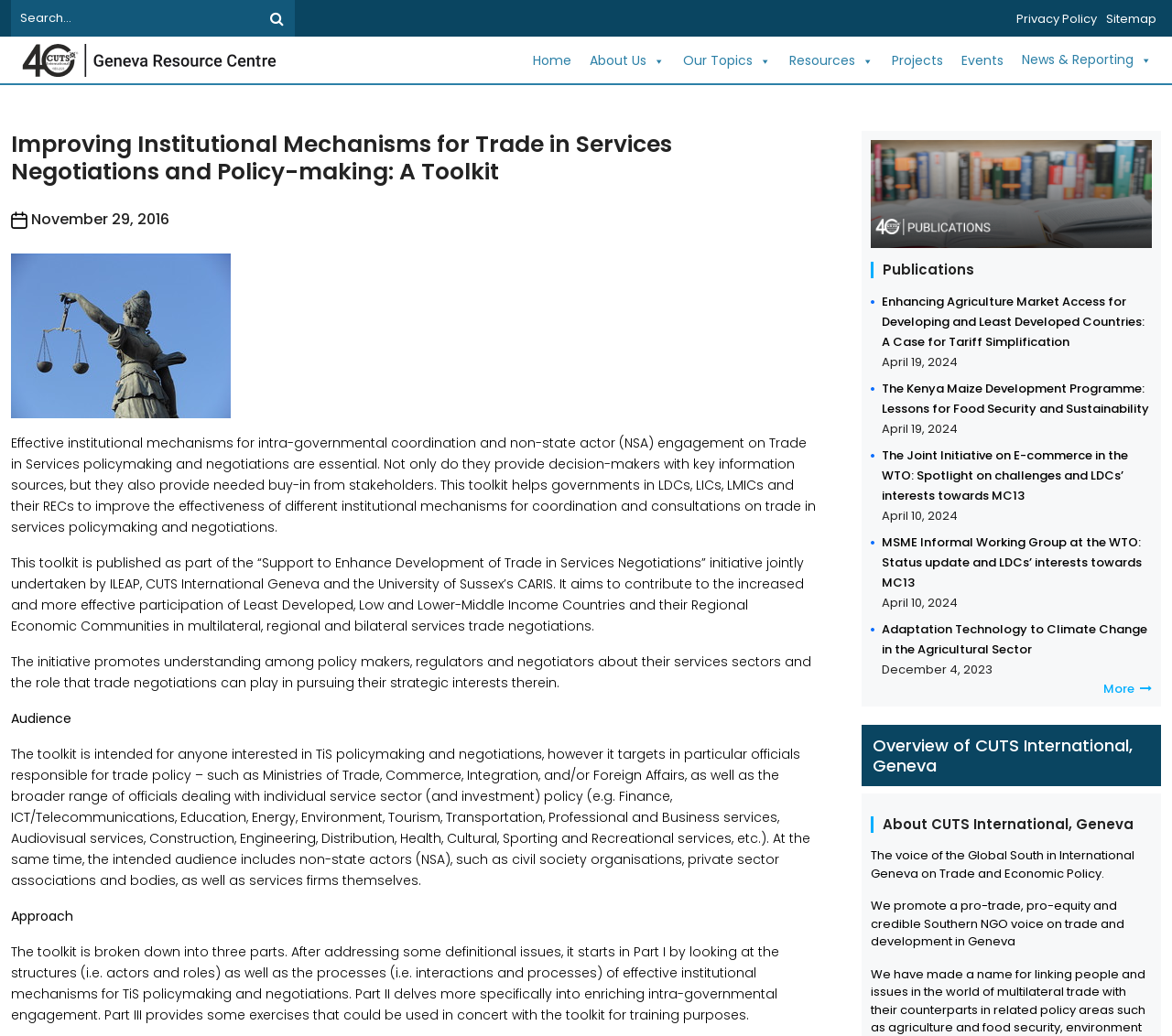Given the description of a UI element: "Home", identify the bounding box coordinates of the matching element in the webpage screenshot.

[0.447, 0.04, 0.495, 0.076]